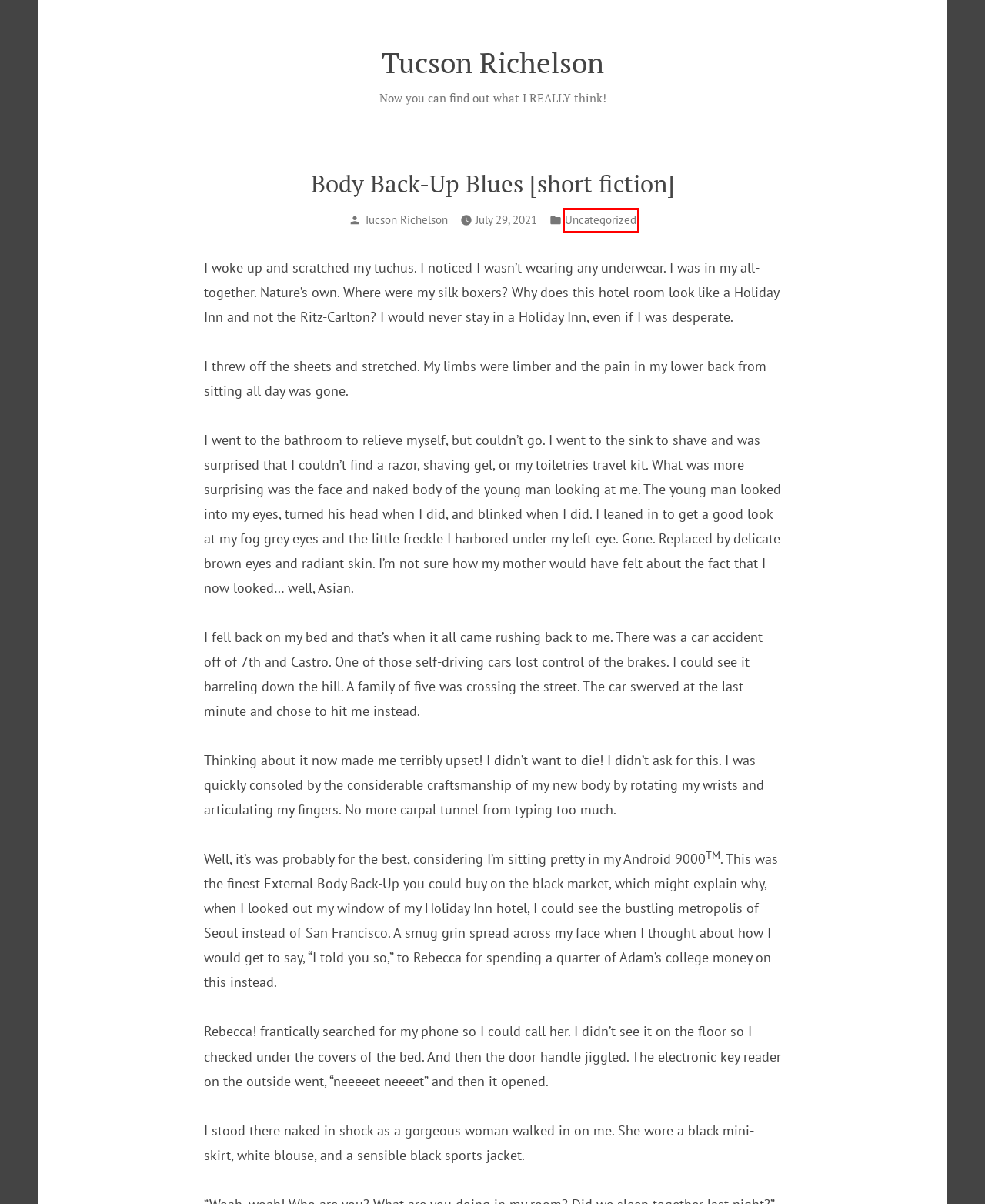Examine the screenshot of the webpage, which includes a red bounding box around an element. Choose the best matching webpage description for the page that will be displayed after clicking the element inside the red bounding box. Here are the candidates:
A. Showdown in Black Oak Village Part 8 | Tucson Richelson
B. The Genius of "How the World Works" by Bo Burnham | Tucson Richelson
C. Tucson Richelson | Tucson Richelson
D. Uncategorized | Tucson Richelson
E. All about me, me, me | Tucson Richelson
F. Blog Tool, Publishing Platform, and CMS – WordPress.org
G. Showdown in Black Oak Village | Tucson Richelson
H. Showdown in Black Oak Village Part 10 | Tucson Richelson

D